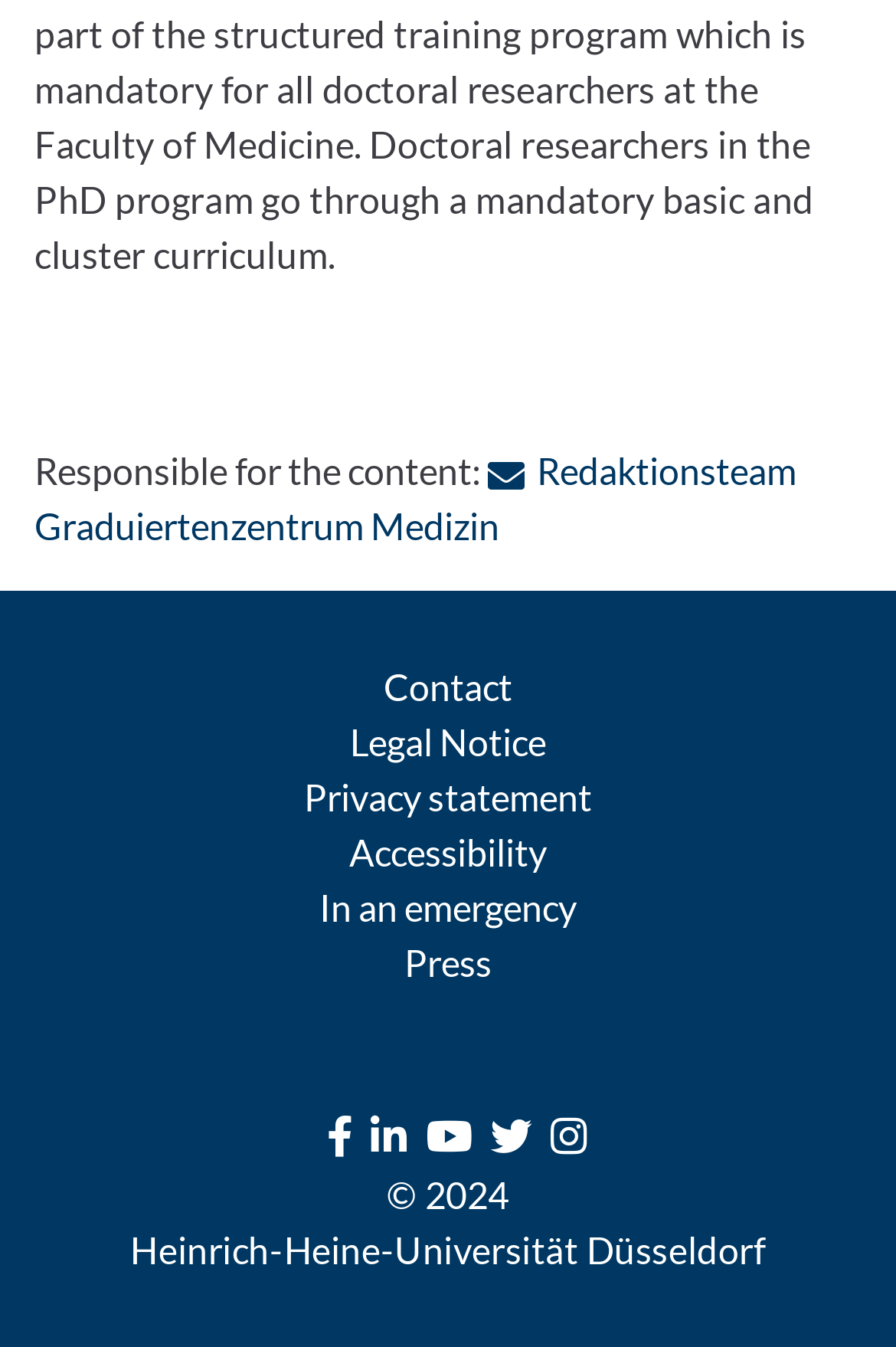Please find the bounding box for the UI element described by: "Legal Notice".

[0.391, 0.534, 0.609, 0.567]